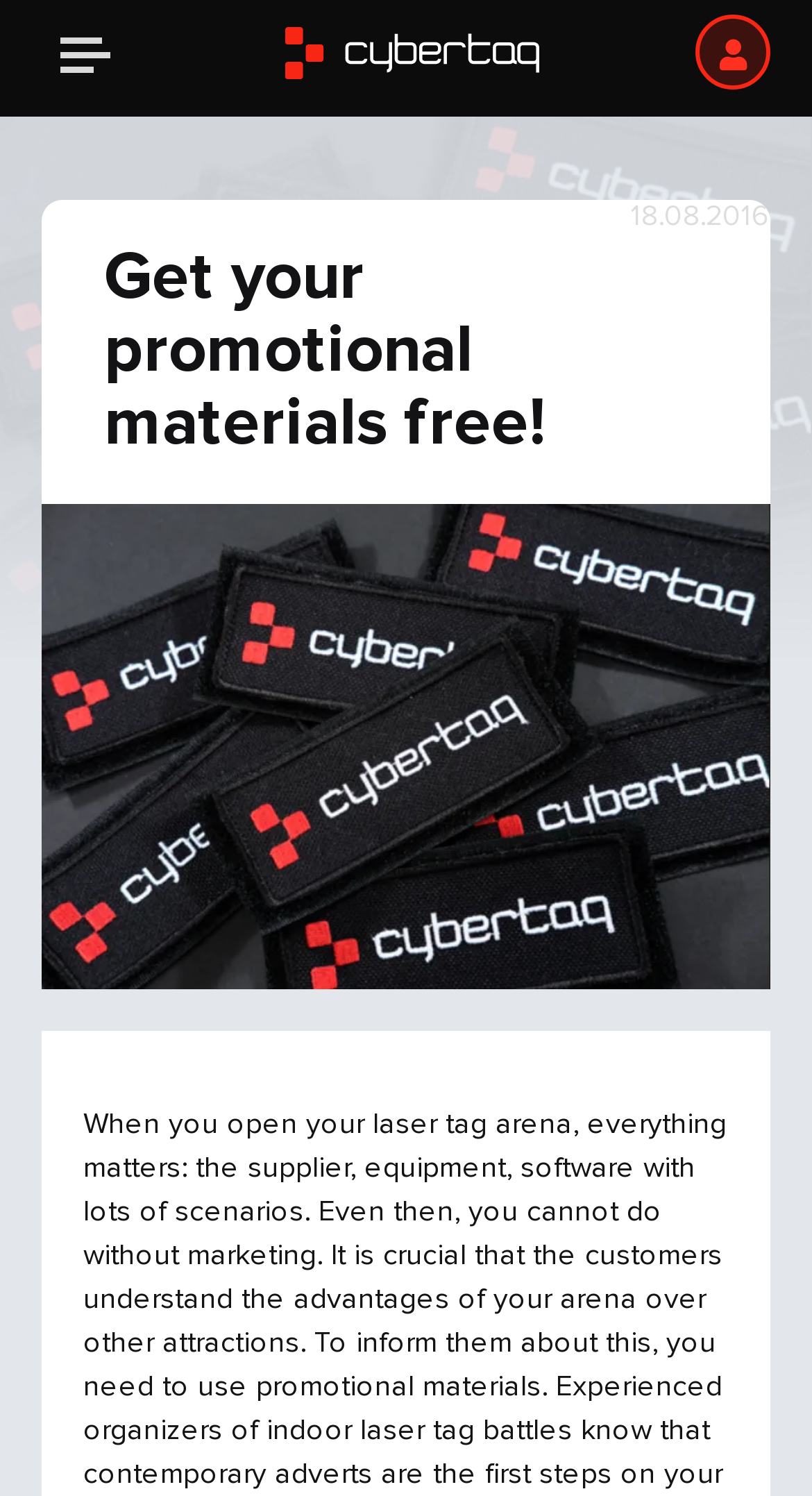Answer the following query with a single word or phrase:
How many main navigation links are there?

7